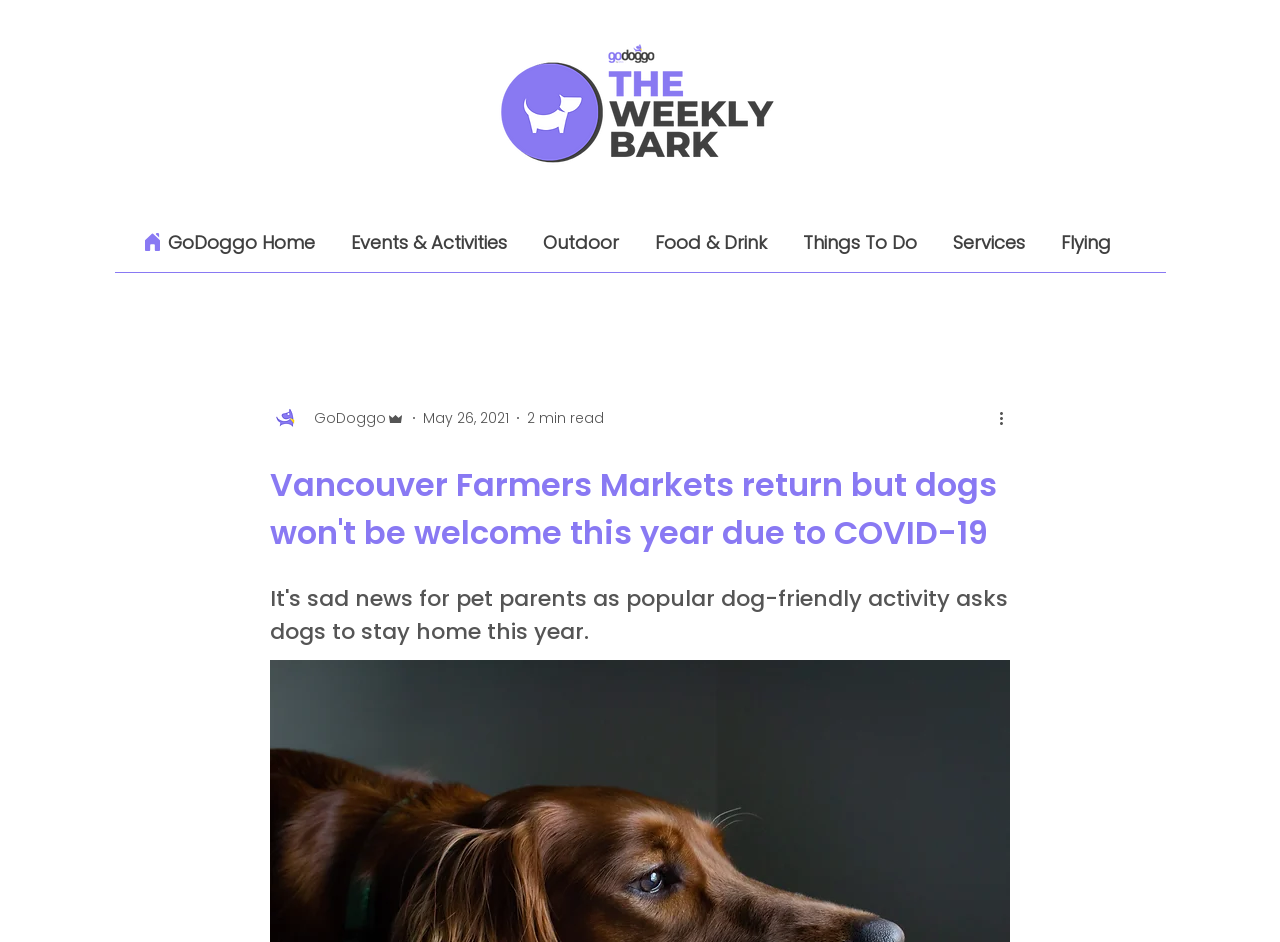What is the name of the app logo?
Using the details shown in the screenshot, provide a comprehensive answer to the question.

I found the answer by looking at the image element with the description 'The Weekly Bark by GoDoggo app logo' and its corresponding link element with the same description.